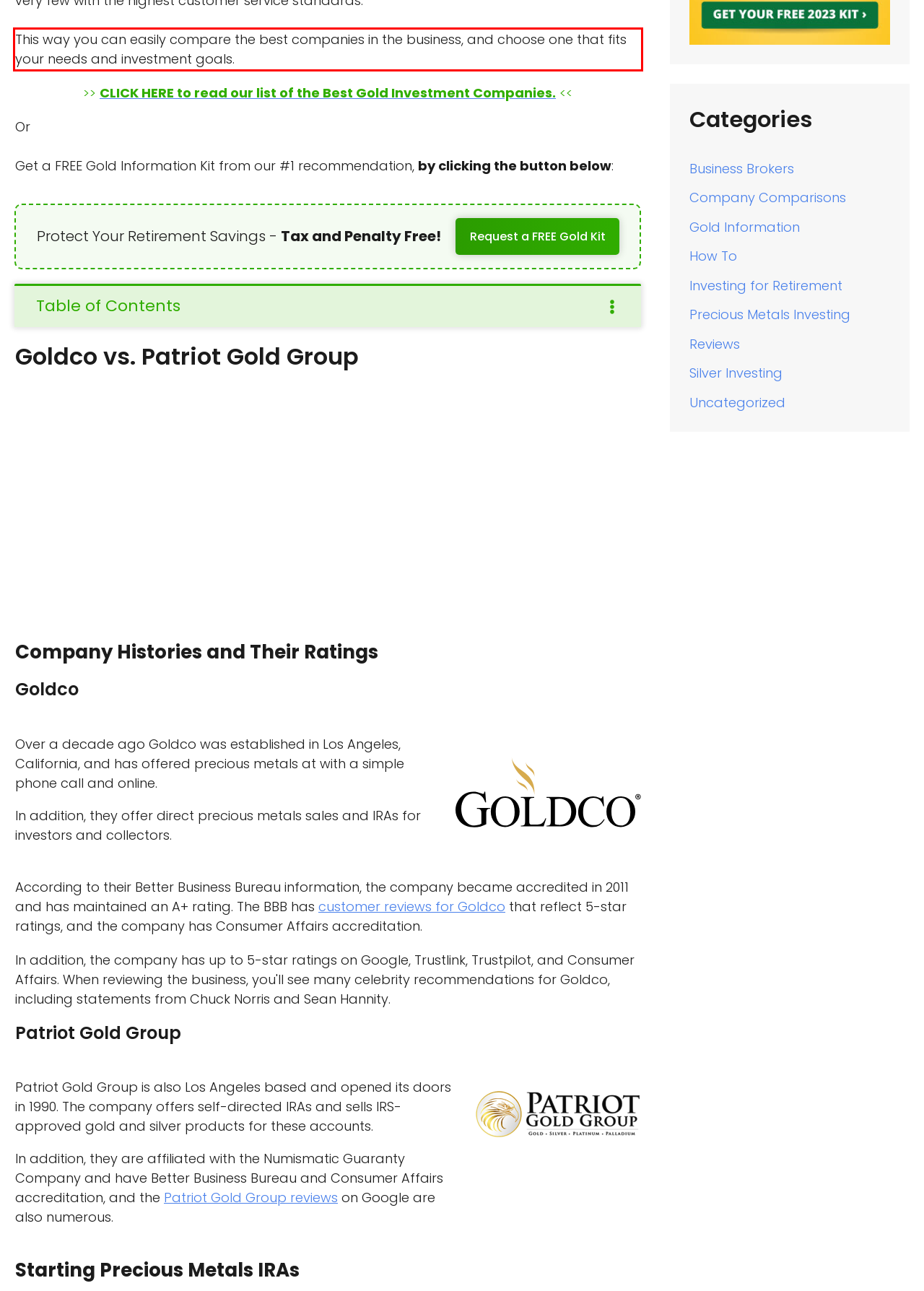Given a screenshot of a webpage containing a red bounding box, perform OCR on the text within this red bounding box and provide the text content.

This way you can easily compare the best companies in the business, and choose one that fits your needs and investment goals.